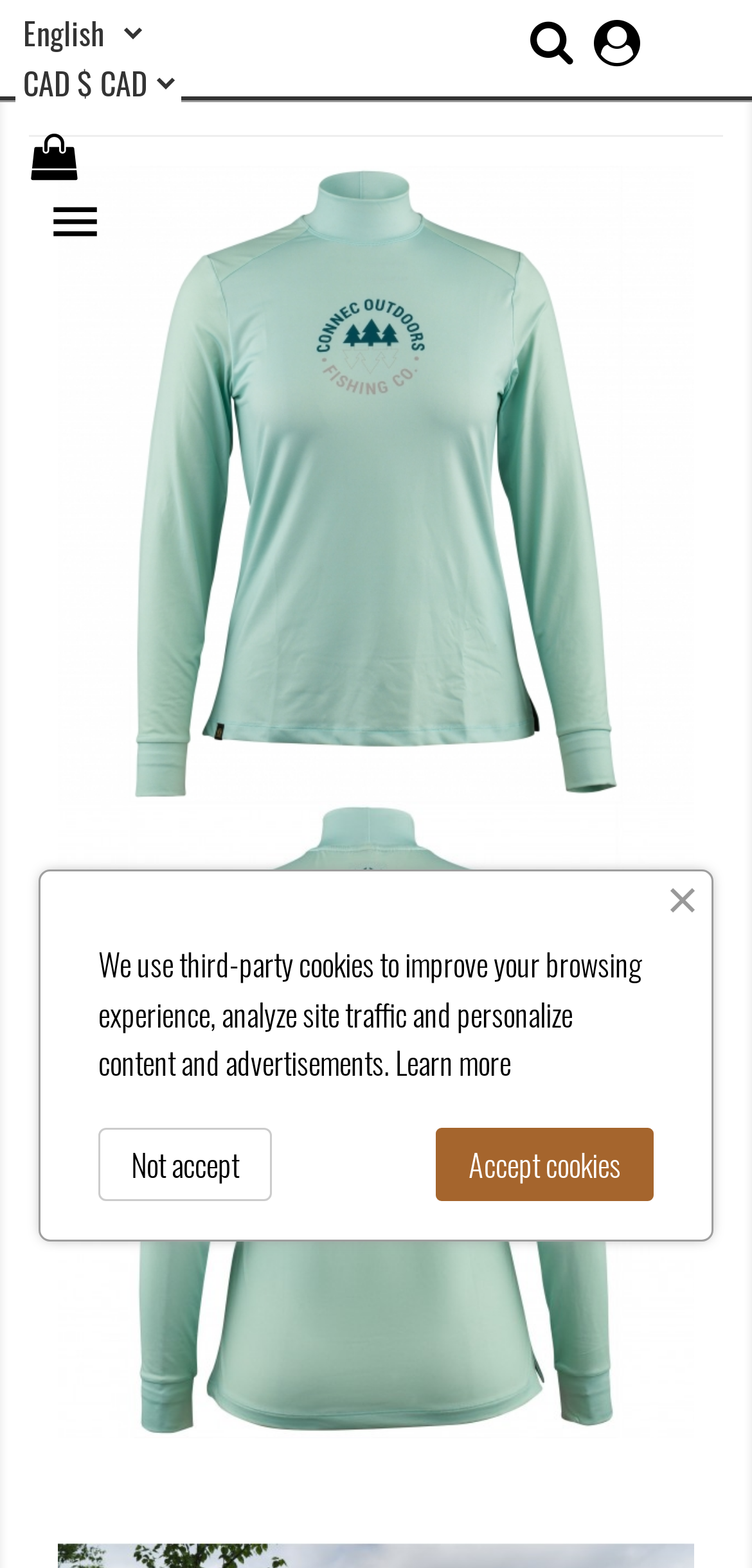Use a single word or phrase to respond to the question:
What is the type of clothing being described?

Long sleeve jersey